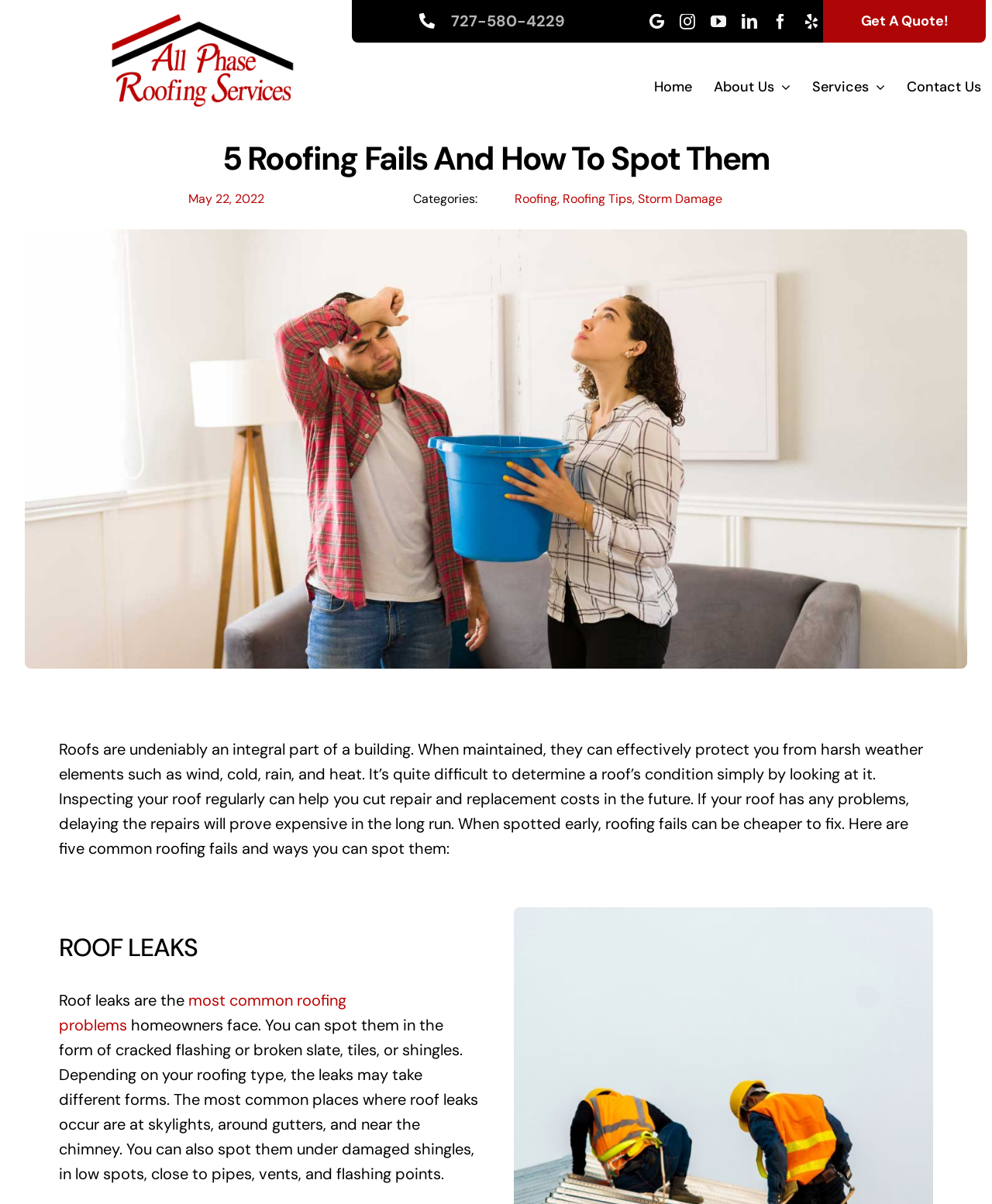Find and specify the bounding box coordinates that correspond to the clickable region for the instruction: "Click the 'Get A Quote!' button".

[0.829, 0.0, 0.994, 0.035]